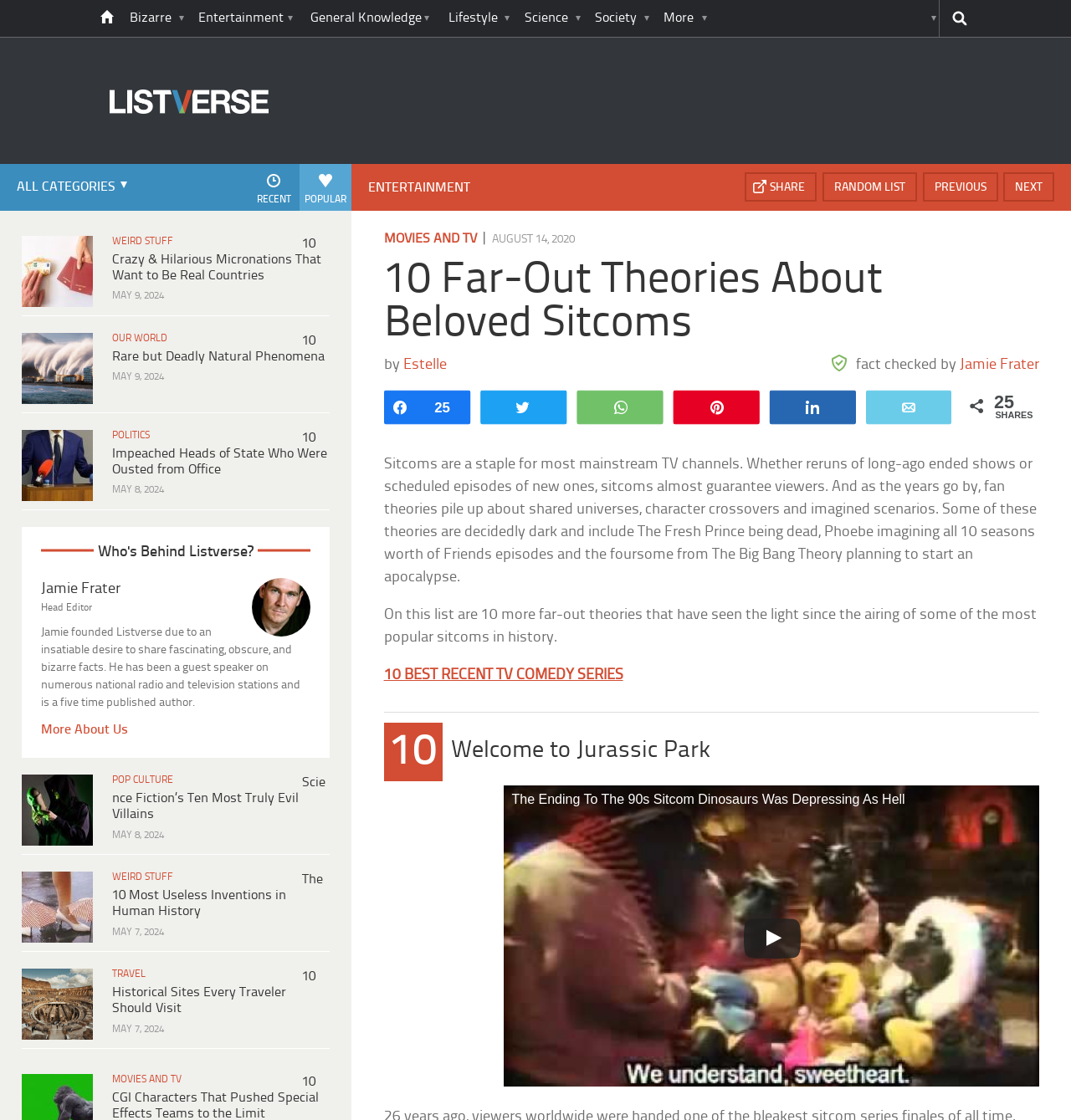Identify the bounding box coordinates for the region to click in order to carry out this instruction: "view all categories". Provide the coordinates using four float numbers between 0 and 1, formatted as [left, top, right, bottom].

[0.121, 0.146, 0.245, 0.188]